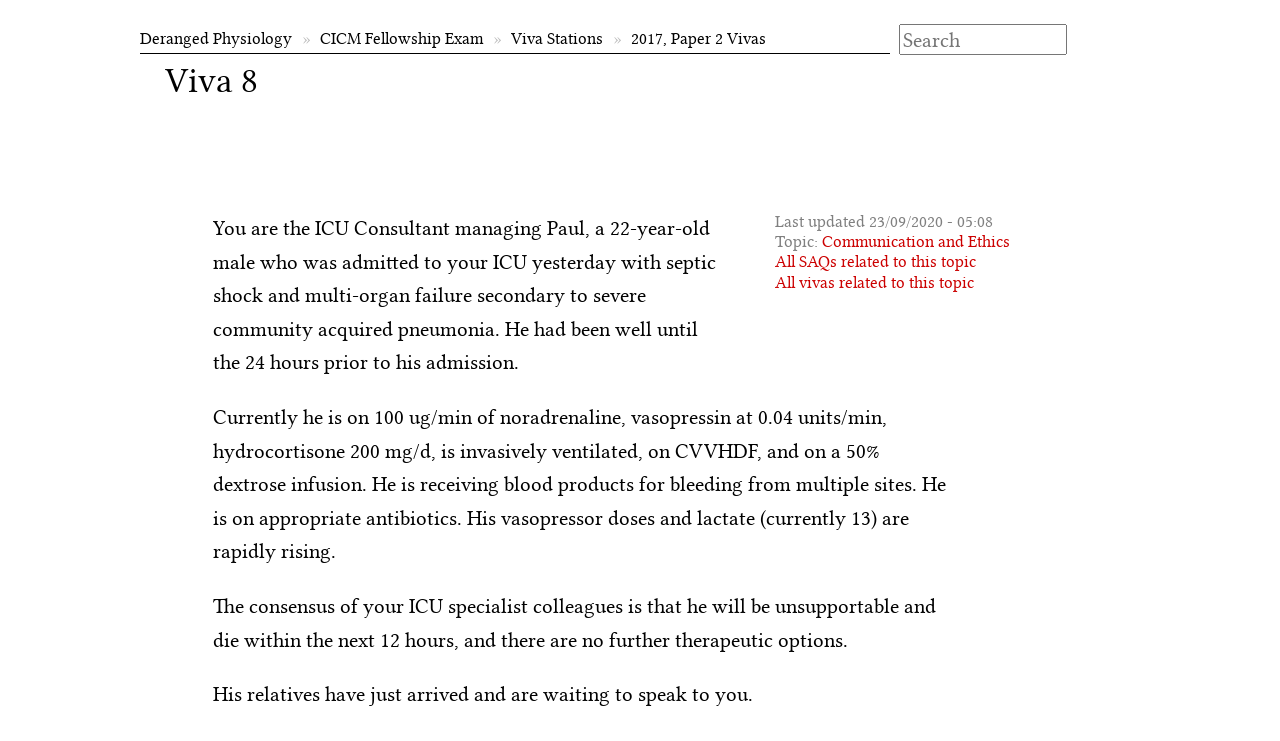Answer this question in one word or a short phrase: Who is waiting to speak to the ICU Consultant?

The patient's relatives